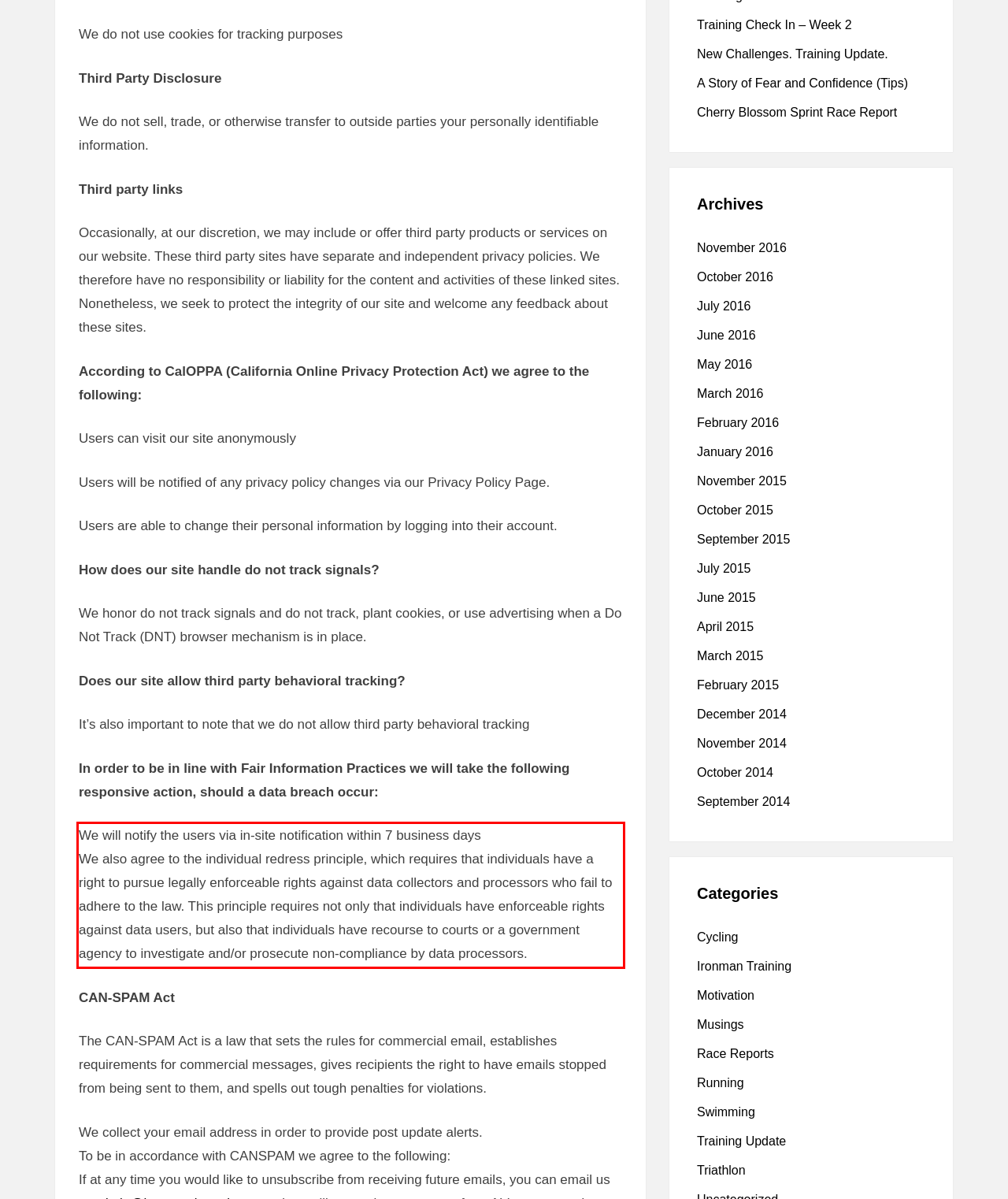Please perform OCR on the text within the red rectangle in the webpage screenshot and return the text content.

We will notify the users via in-site notification within 7 business days We also agree to the individual redress principle, which requires that individuals have a right to pursue legally enforceable rights against data collectors and processors who fail to adhere to the law. This principle requires not only that individuals have enforceable rights against data users, but also that individuals have recourse to courts or a government agency to investigate and/or prosecute non-compliance by data processors.